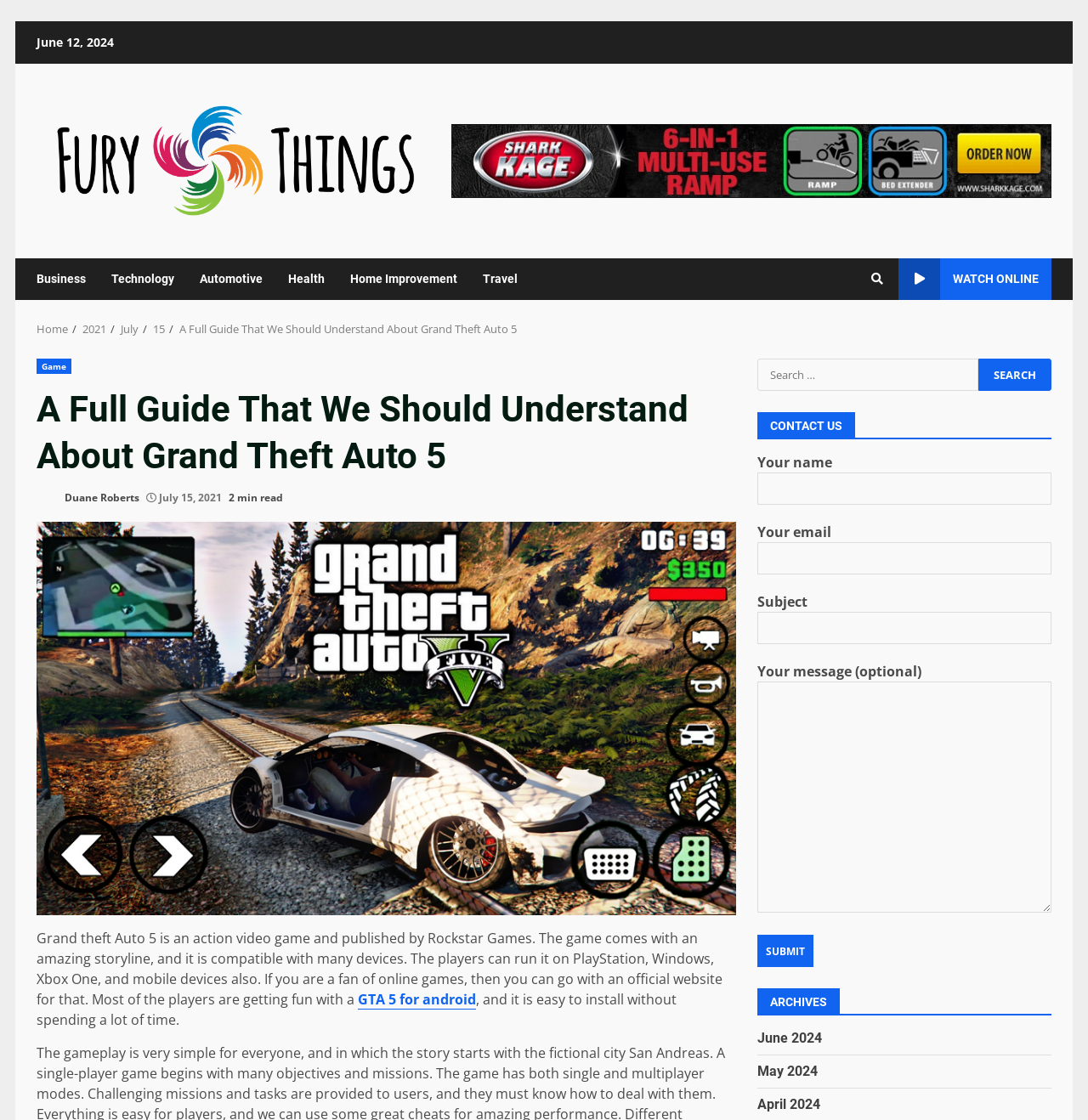Find the bounding box coordinates for the area you need to click to carry out the instruction: "Contact us through the form". The coordinates should be four float numbers between 0 and 1, indicated as [left, top, right, bottom].

[0.696, 0.404, 0.966, 0.864]